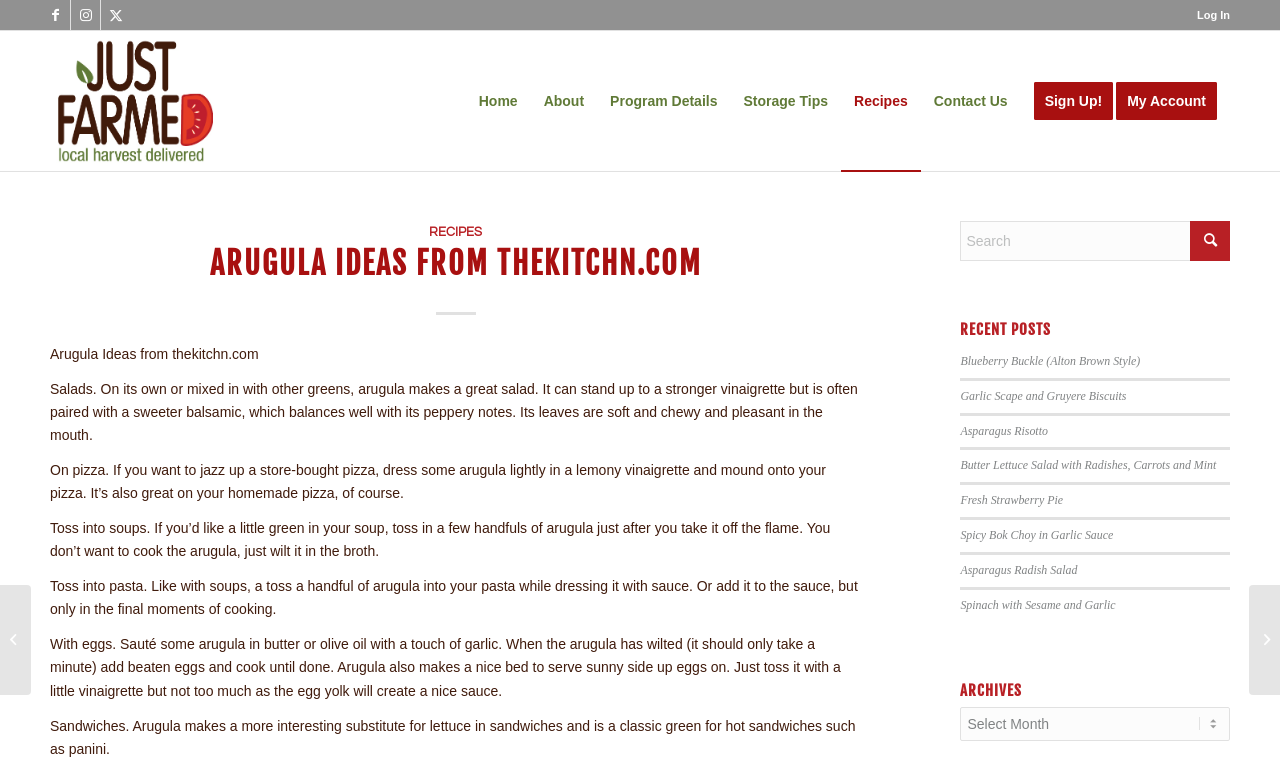Generate the title text from the webpage.

ARUGULA IDEAS FROM THEKITCHN.COM